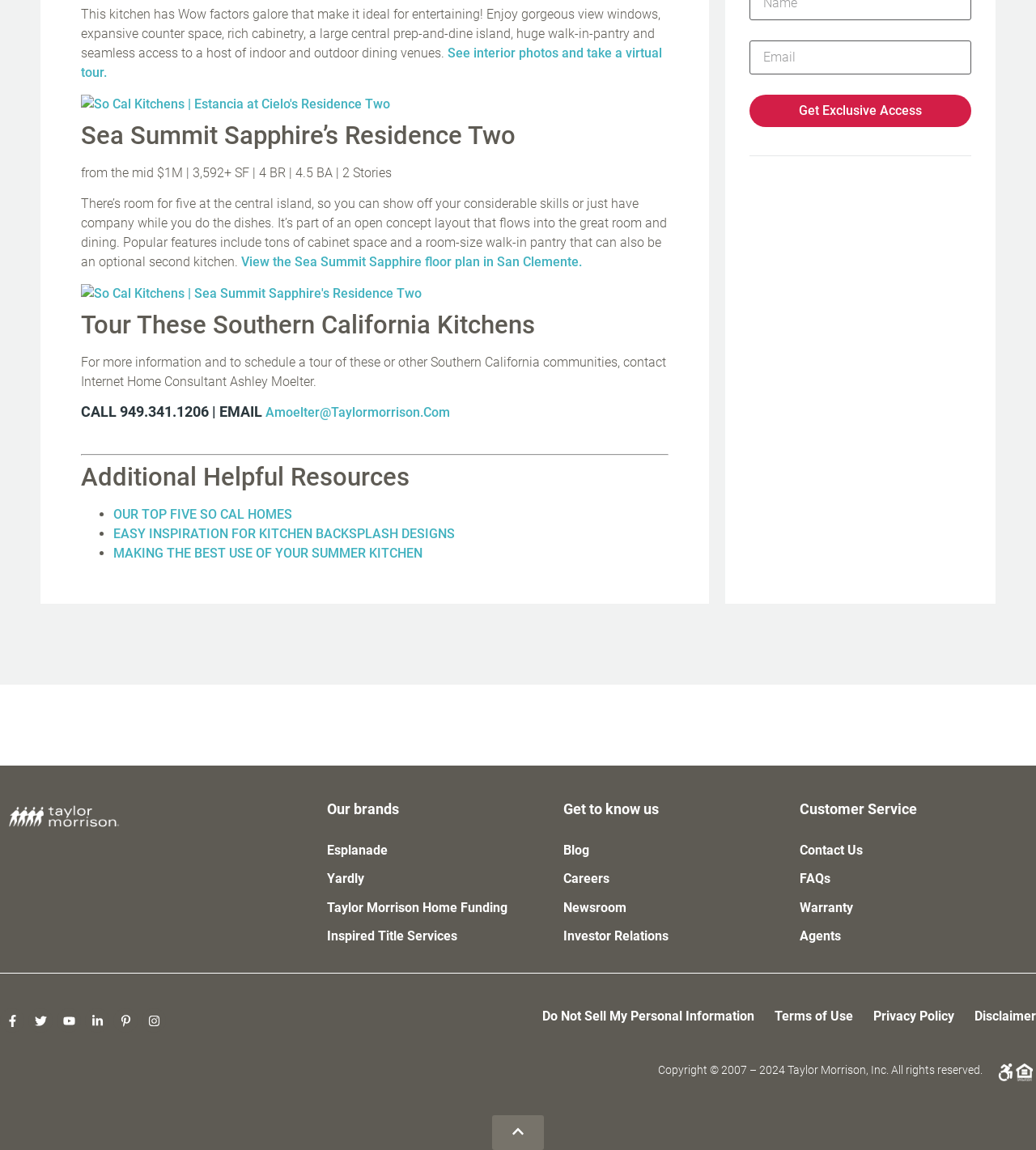Use a single word or phrase to answer this question: 
How can I get exclusive access to the website?

by clicking Get Exclusive Access button